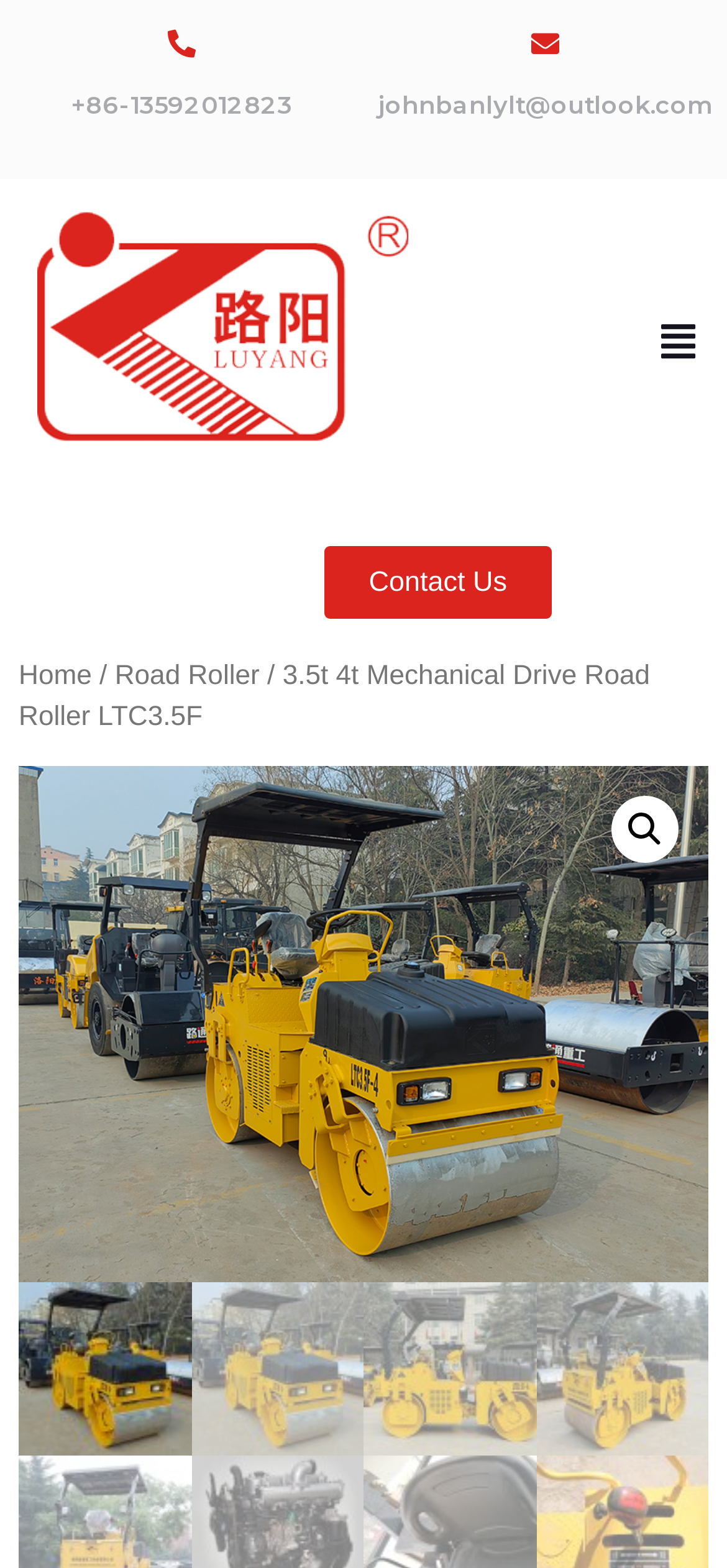Kindly determine the bounding box coordinates for the clickable area to achieve the given instruction: "Open the menu".

[0.891, 0.197, 0.974, 0.241]